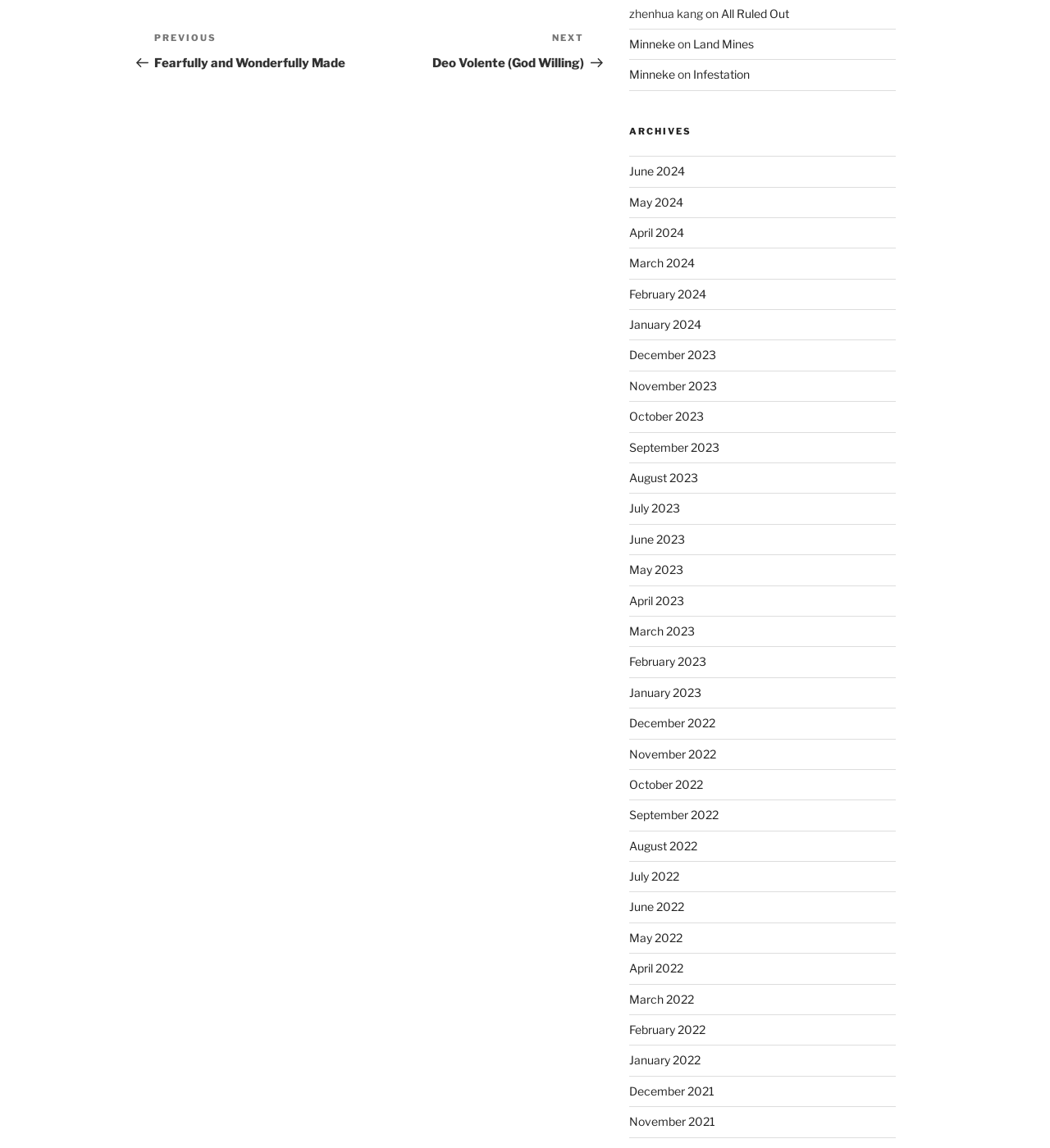Respond to the following query with just one word or a short phrase: 
What is the next post after 'Deo Volente (God Willing)'?

Not mentioned